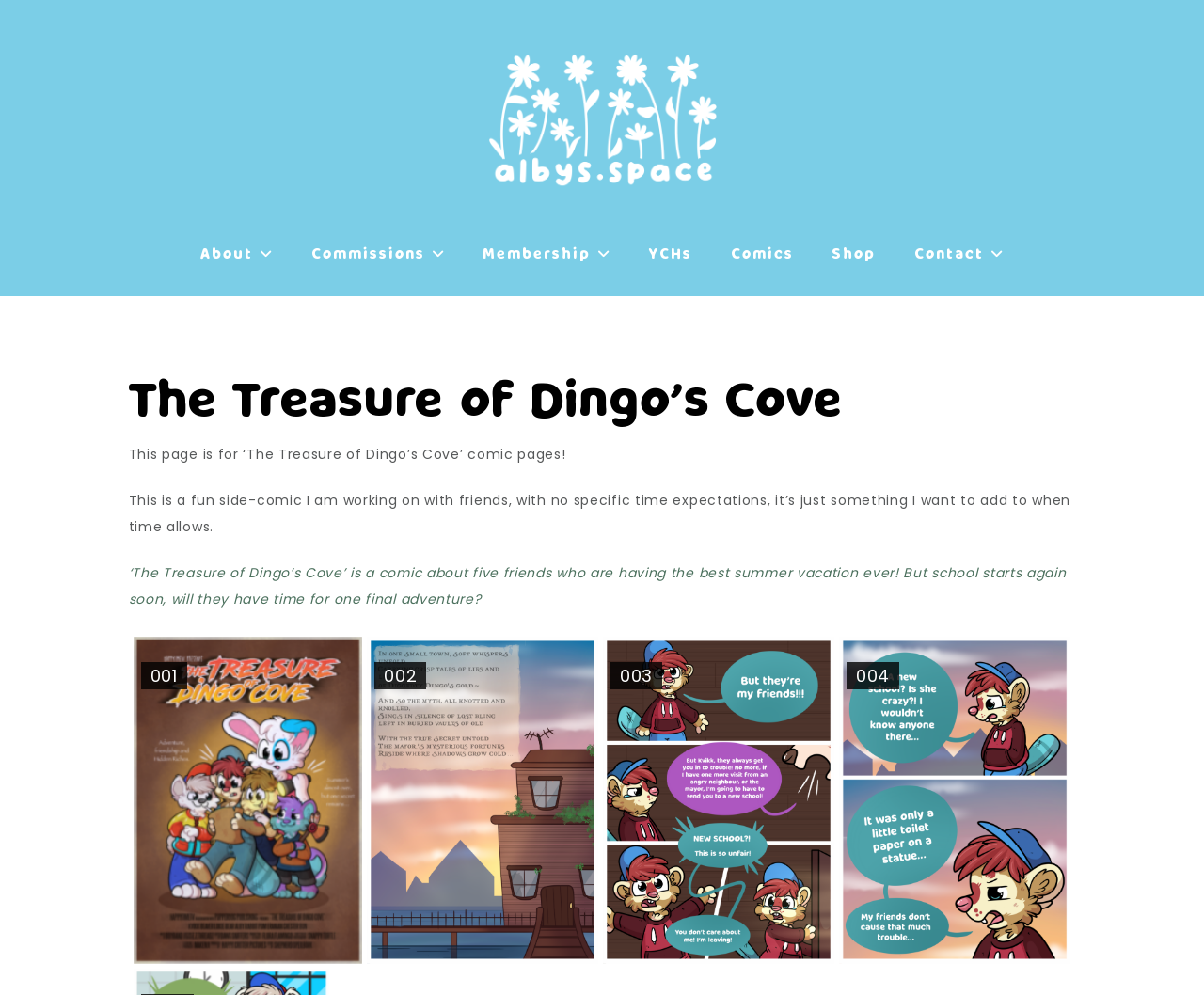Please indicate the bounding box coordinates of the element's region to be clicked to achieve the instruction: "Open the 'Shop' page". Provide the coordinates as four float numbers between 0 and 1, i.e., [left, top, right, bottom].

[0.677, 0.226, 0.742, 0.281]